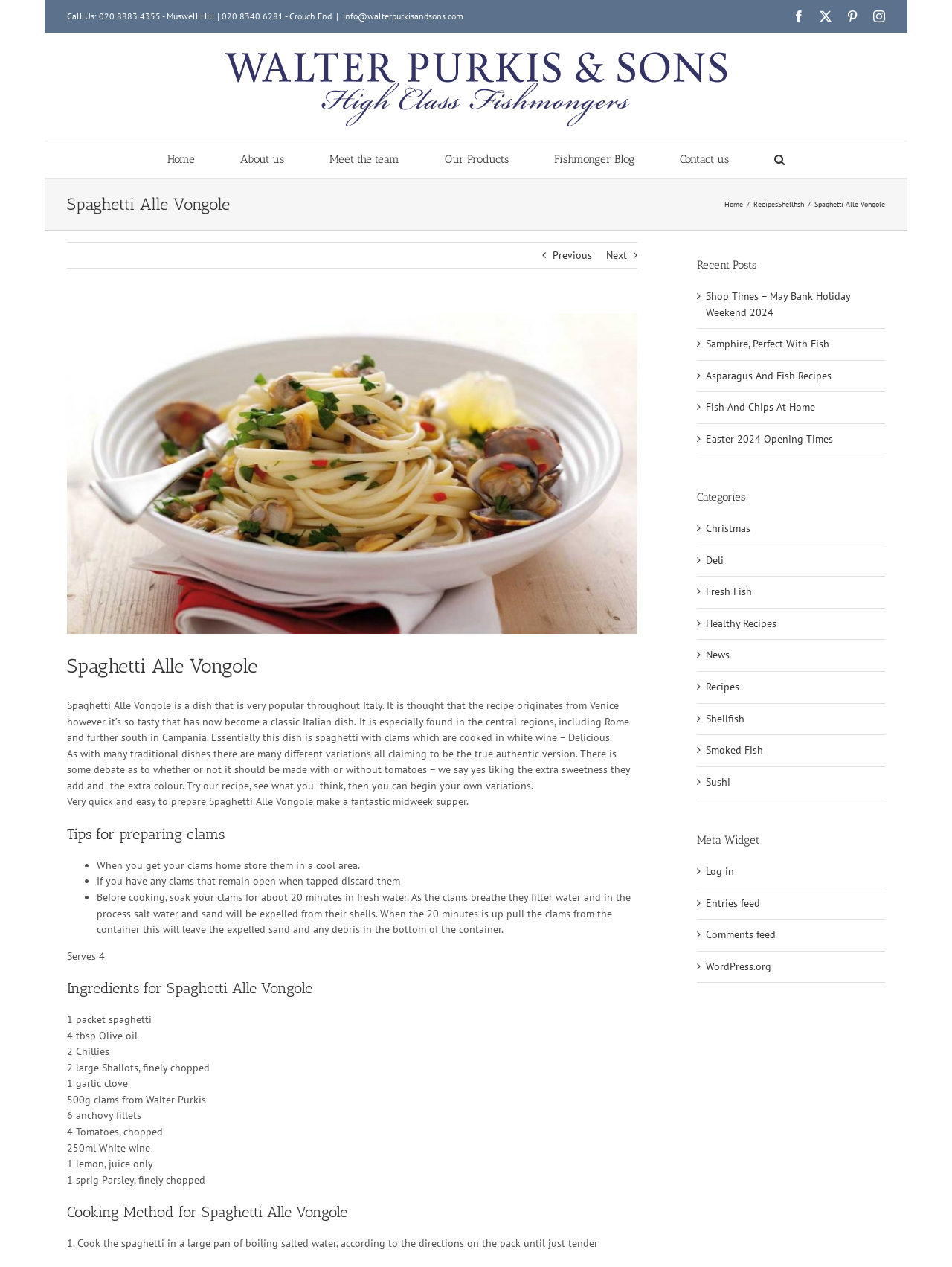Using the element description: "Easter 2024 Opening Times", determine the bounding box coordinates for the specified UI element. The coordinates should be four float numbers between 0 and 1, [left, top, right, bottom].

[0.741, 0.341, 0.875, 0.352]